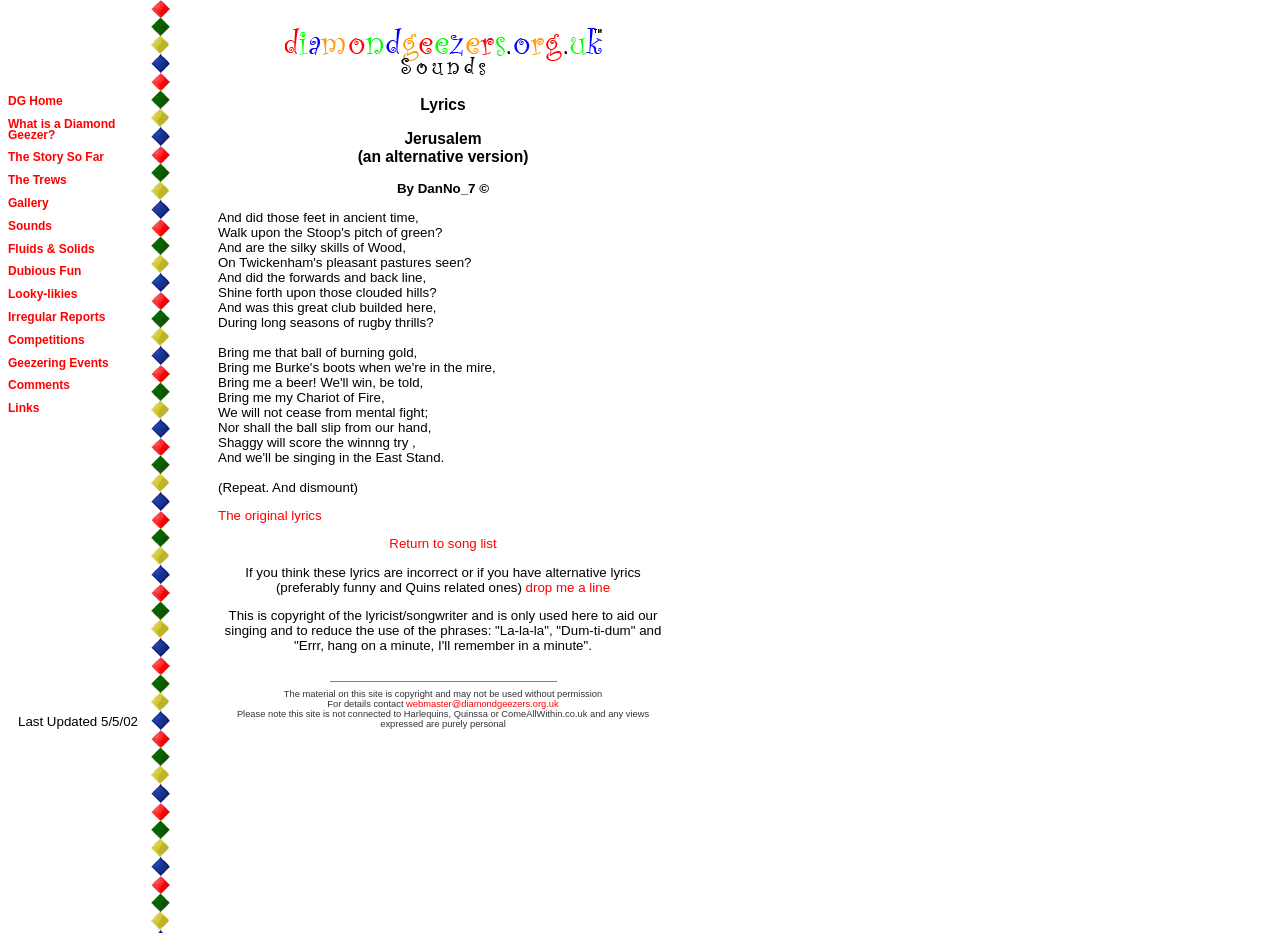Please identify the bounding box coordinates of the area I need to click to accomplish the following instruction: "View the 'Lyrics' section".

[0.17, 0.103, 0.522, 0.122]